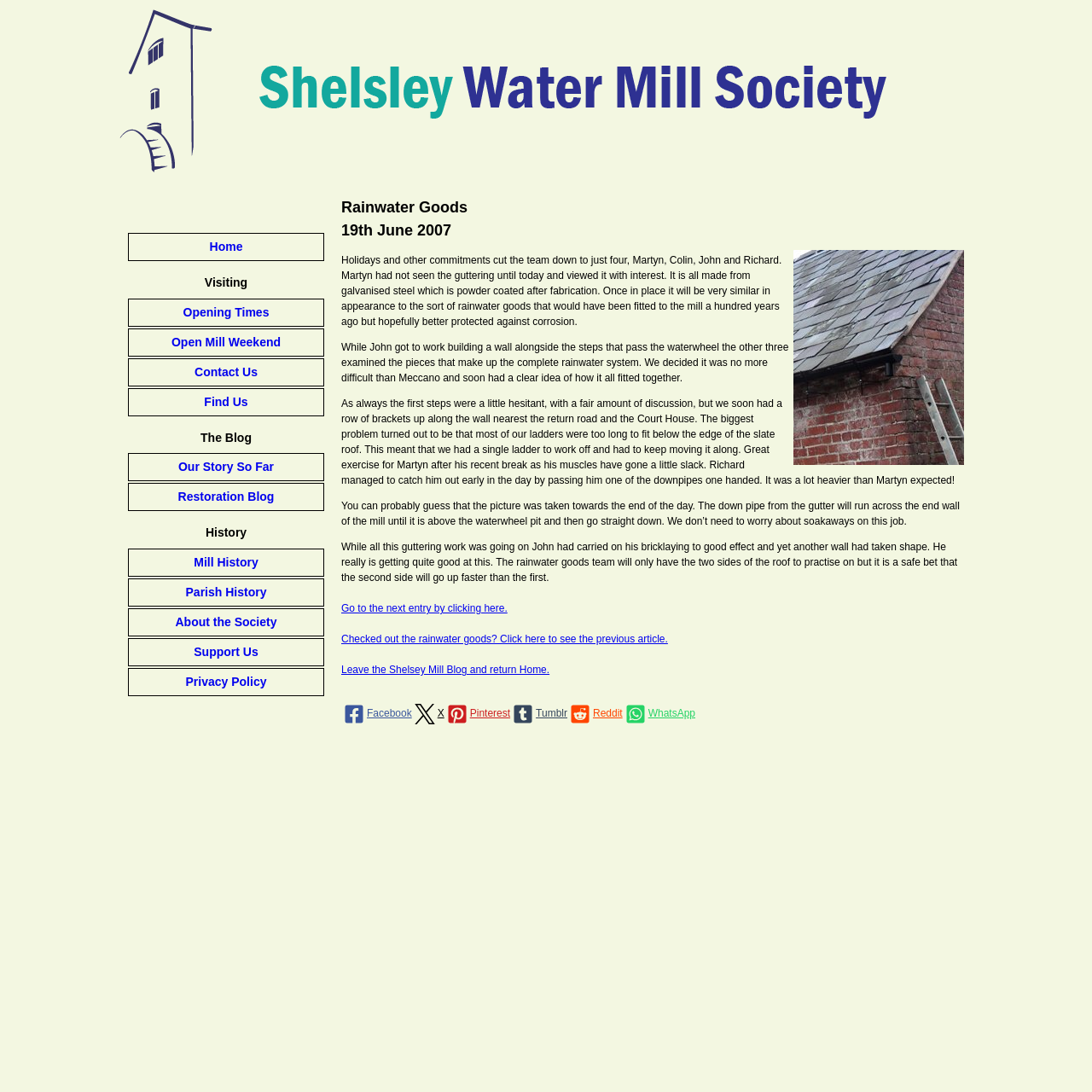Identify the bounding box coordinates of the part that should be clicked to carry out this instruction: "Read the next entry".

[0.312, 0.552, 0.465, 0.562]